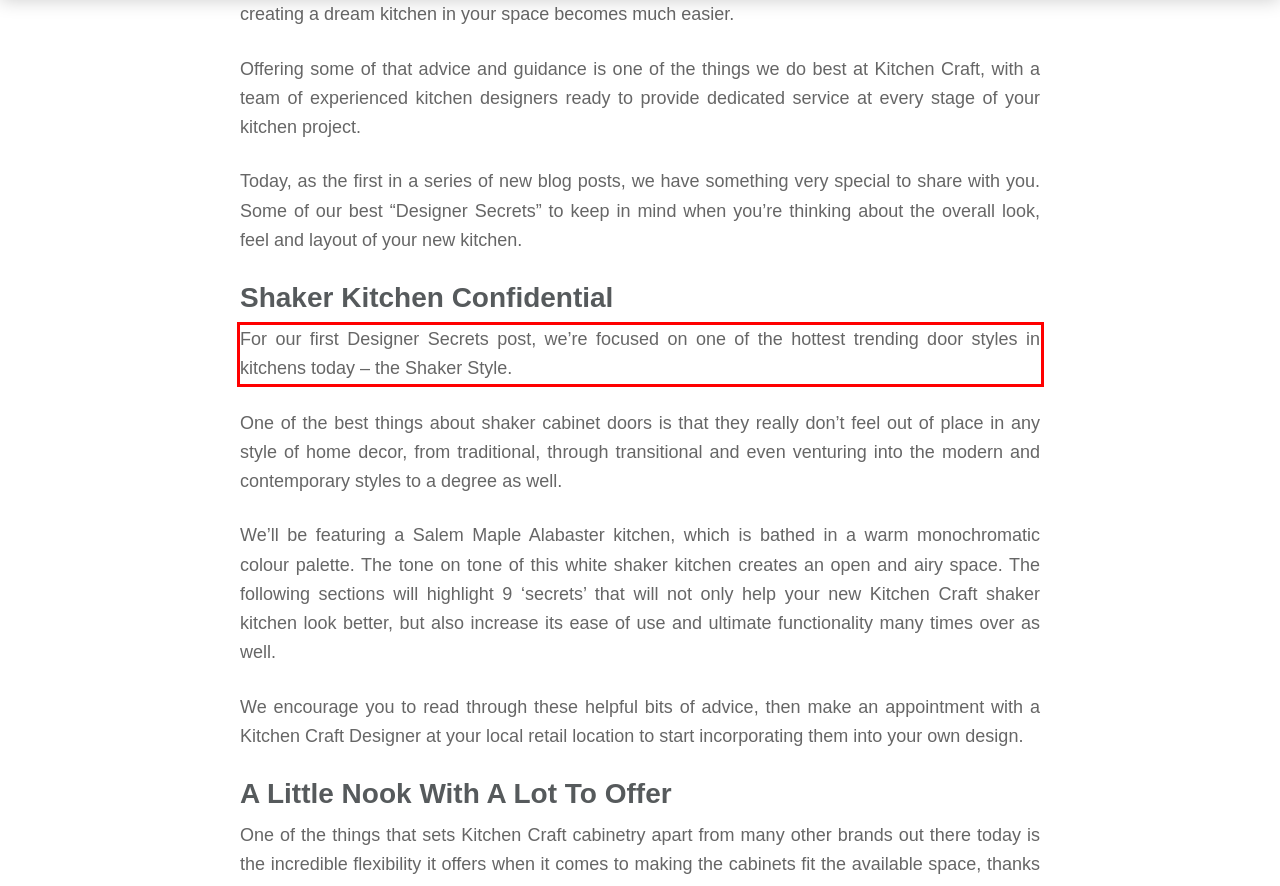You are given a webpage screenshot with a red bounding box around a UI element. Extract and generate the text inside this red bounding box.

For our first Designer Secrets post, we’re focused on one of the hottest trending door styles in kitchens today – the Shaker Style.